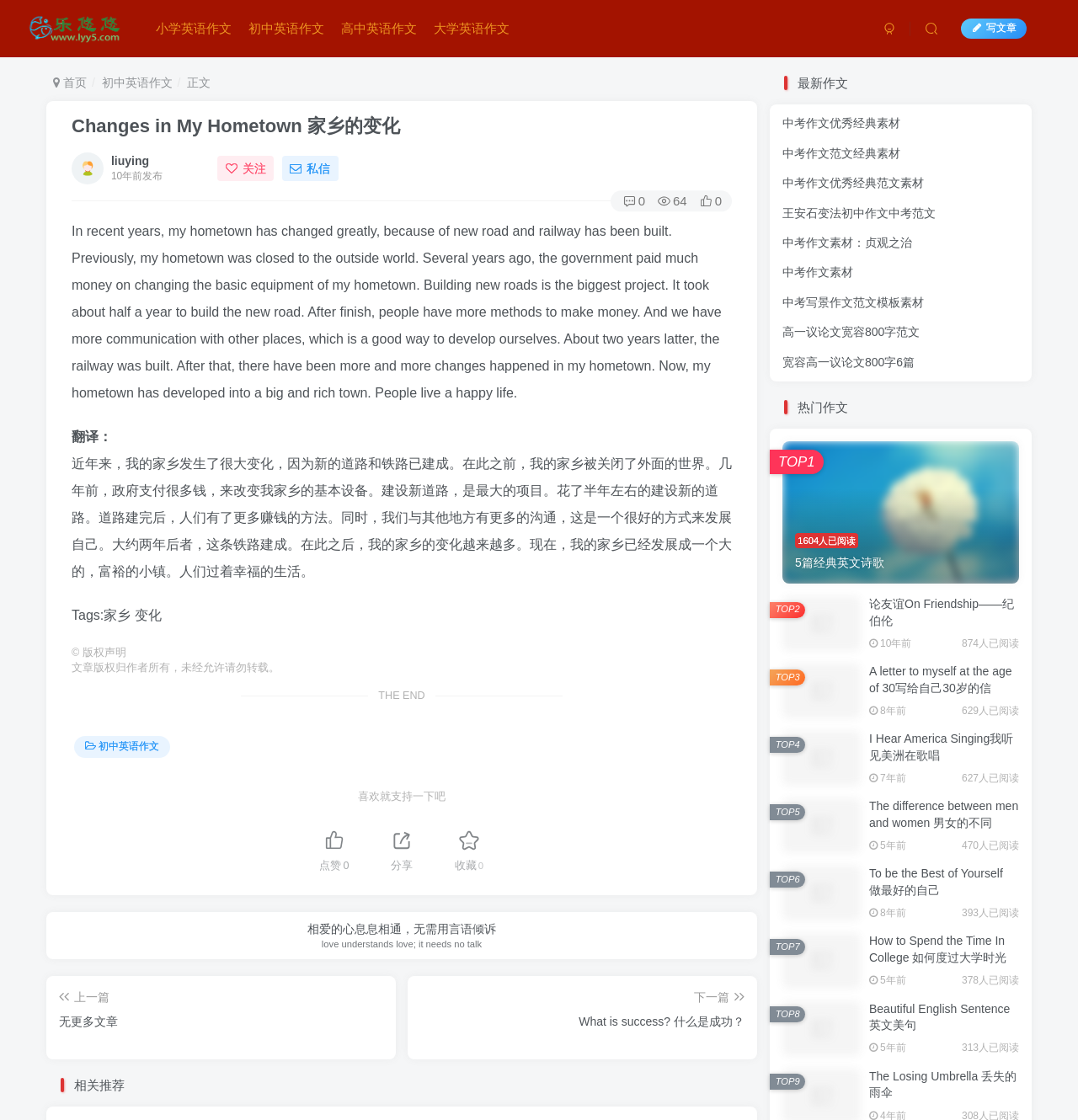How long did it take to build the new road? Refer to the image and provide a one-word or short phrase answer.

About half a year